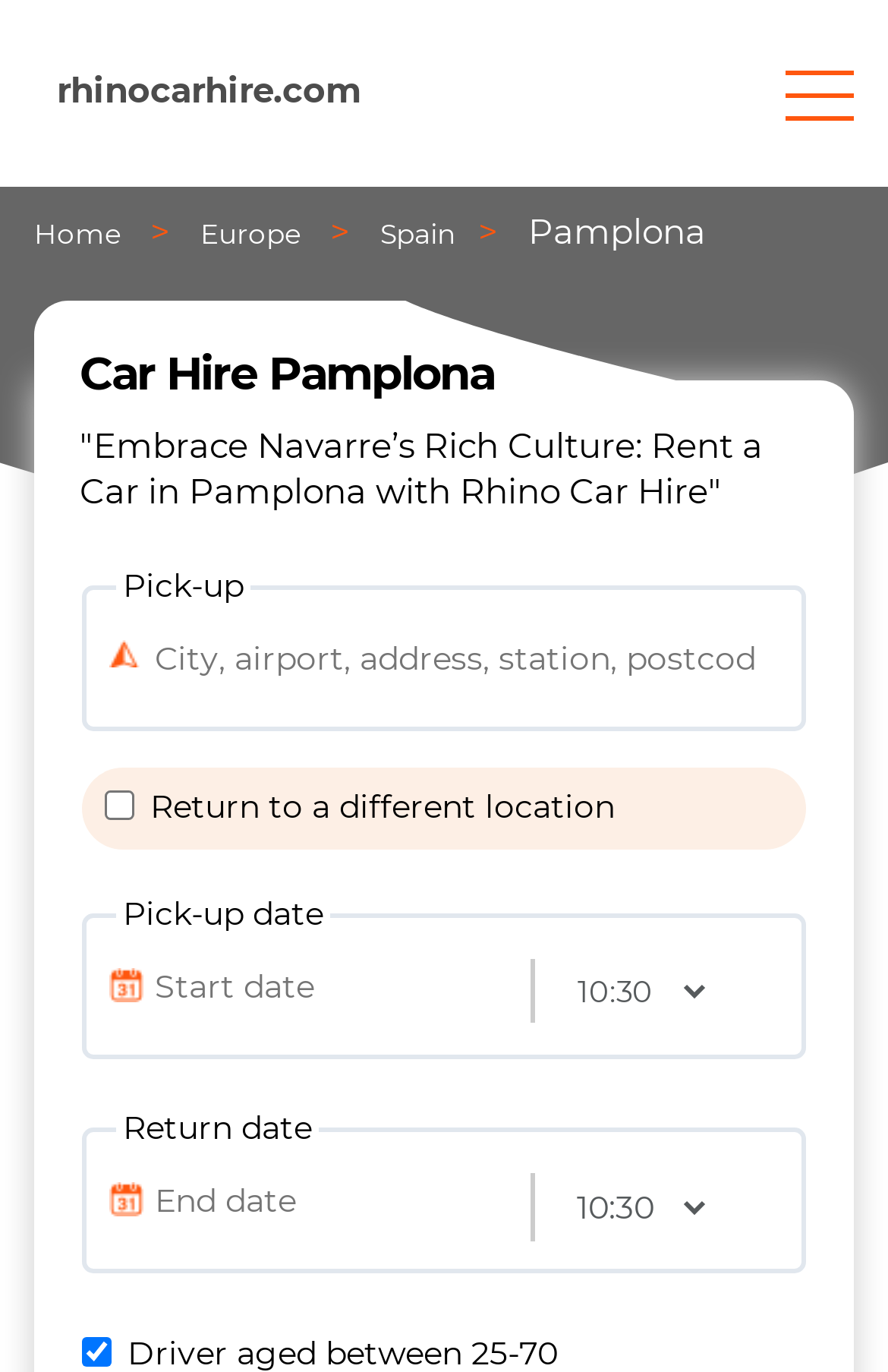Can you look at the image and give a comprehensive answer to the question:
What is the format of the pick-up date?

The format of the pick-up date can be determined by looking at the static text 'Pick-up date' and the corresponding textbox, which suggests that the user needs to enter a start date for their car rental.